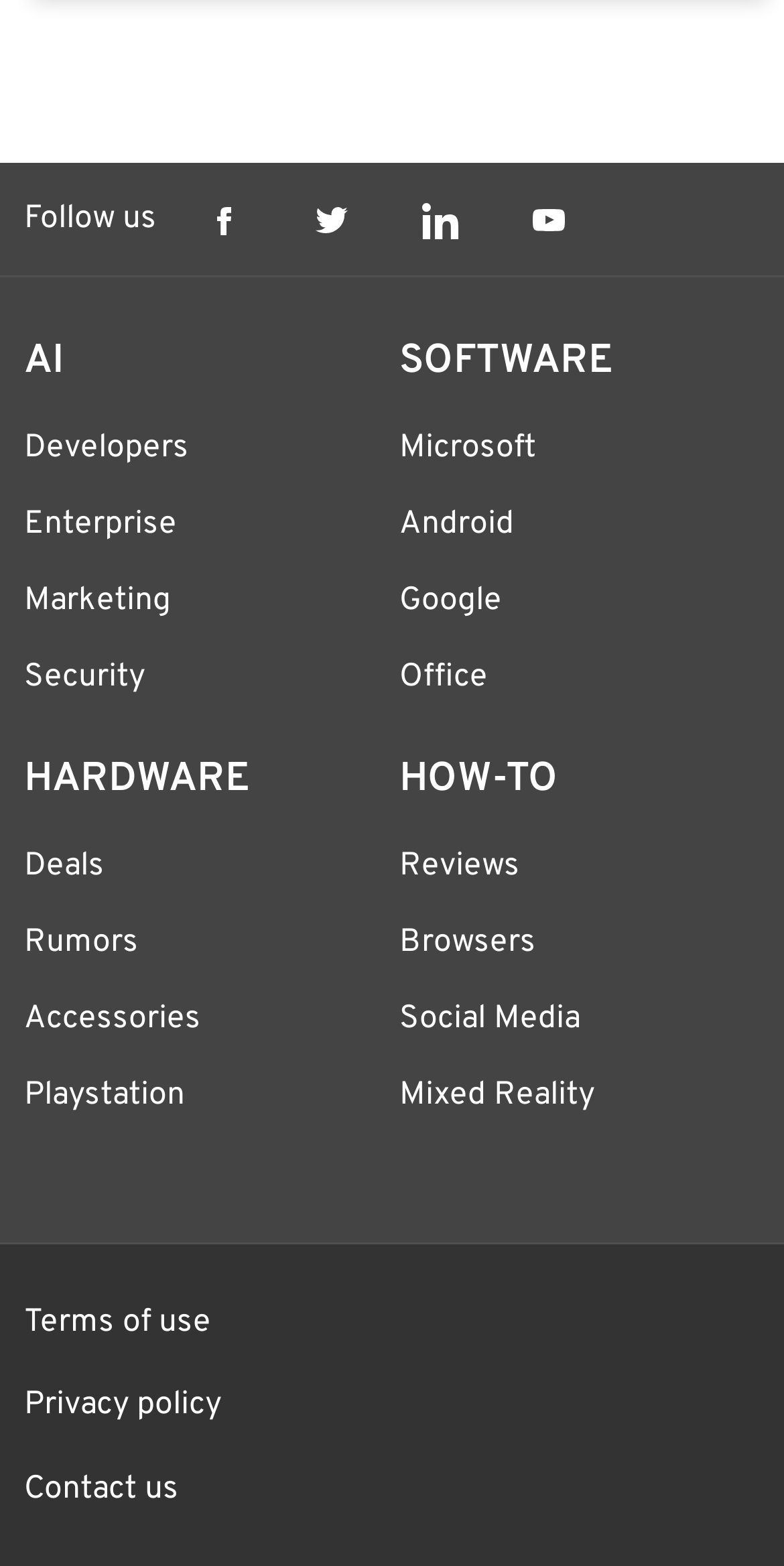Use one word or a short phrase to answer the question provided: 
What is the logo of Reflector Media?

Reflector Media Logo